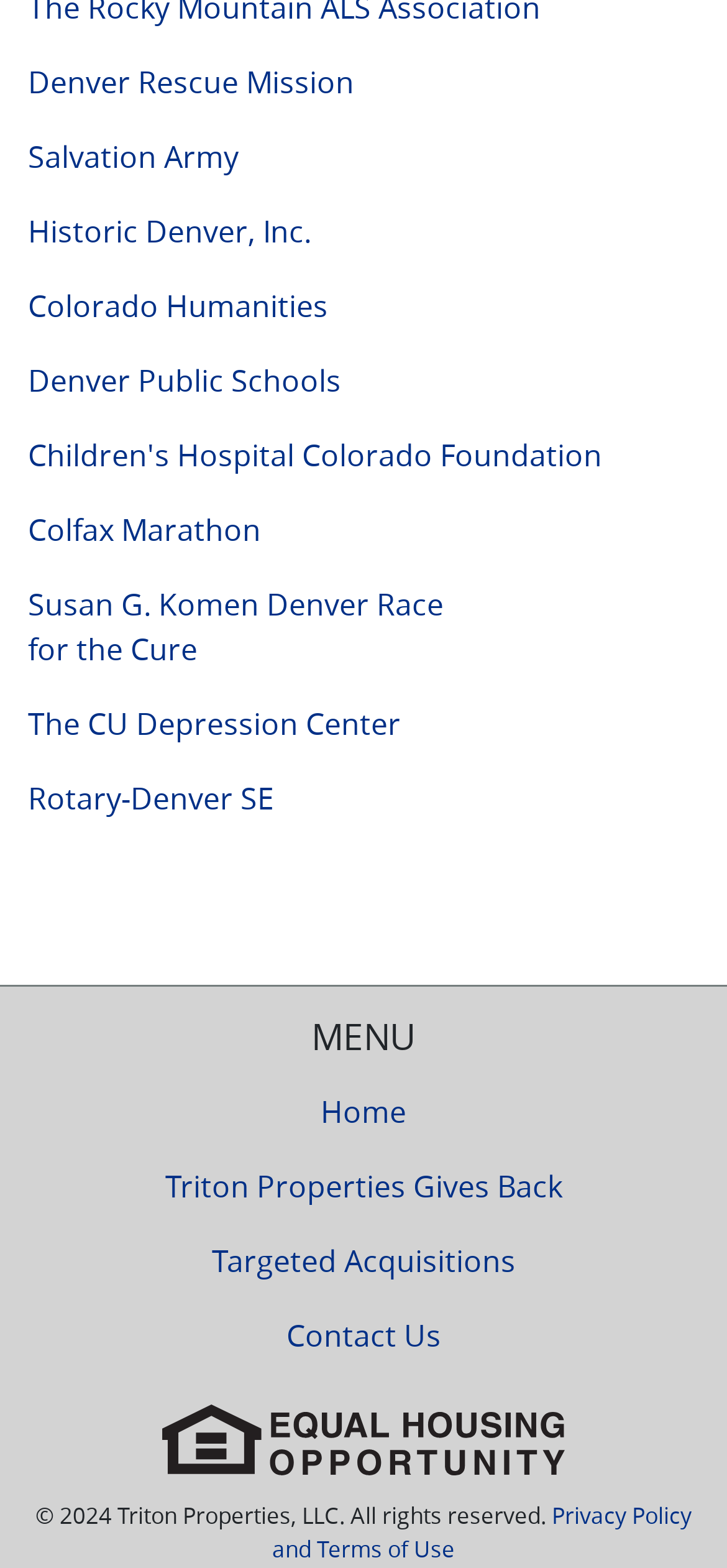Please locate the bounding box coordinates of the element that should be clicked to complete the given instruction: "Check Privacy Policy and Terms of Use".

[0.374, 0.956, 0.951, 0.997]